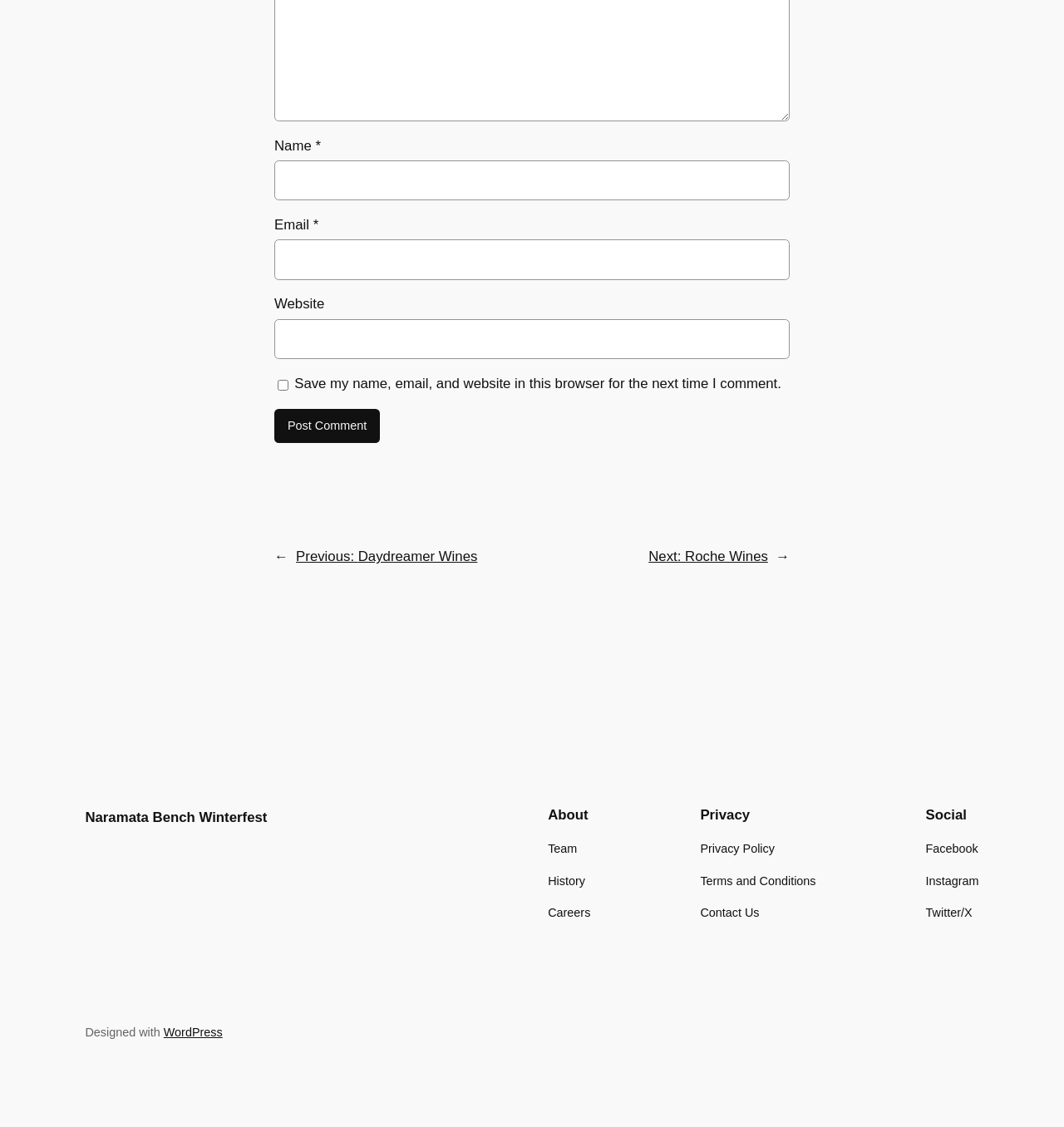Can you show the bounding box coordinates of the region to click on to complete the task described in the instruction: "Click the Post Comment button"?

[0.258, 0.363, 0.357, 0.393]